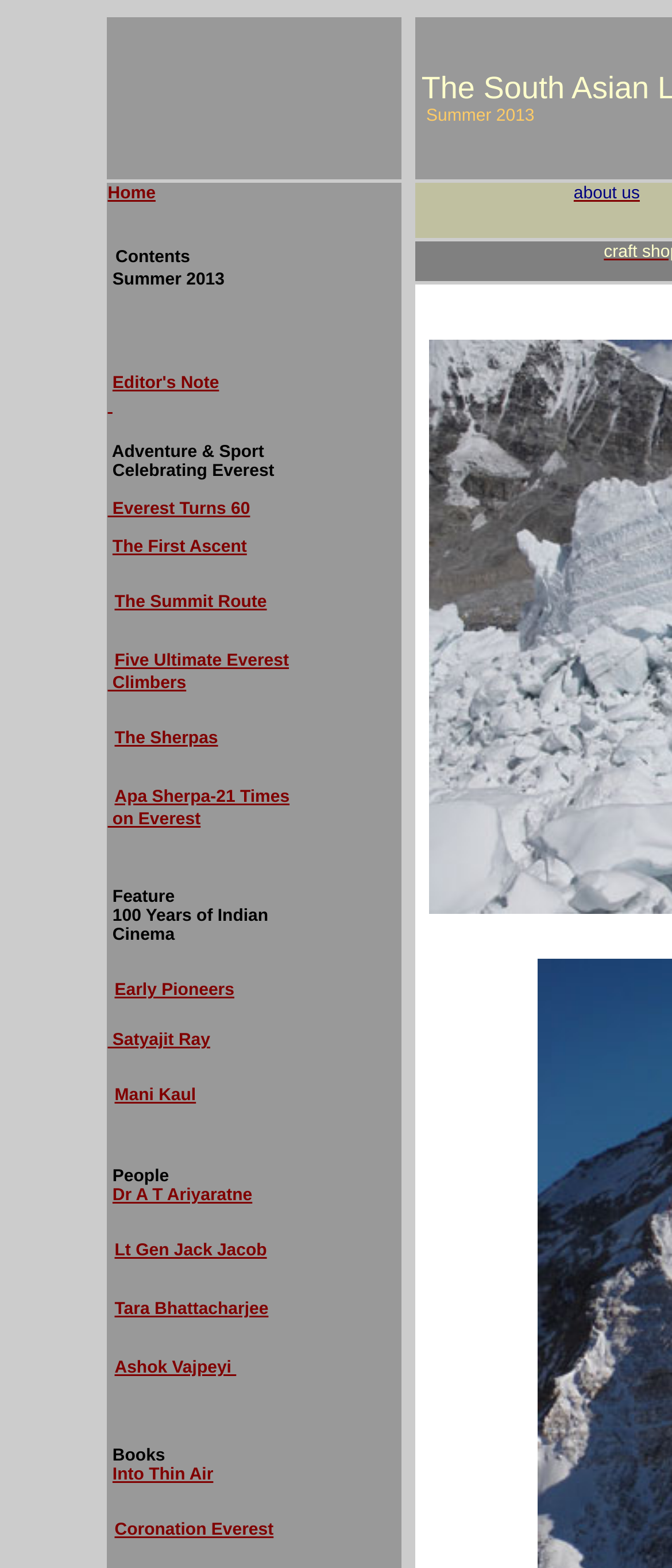What is the first link on the webpage?
Answer the question with a single word or phrase by looking at the picture.

Home